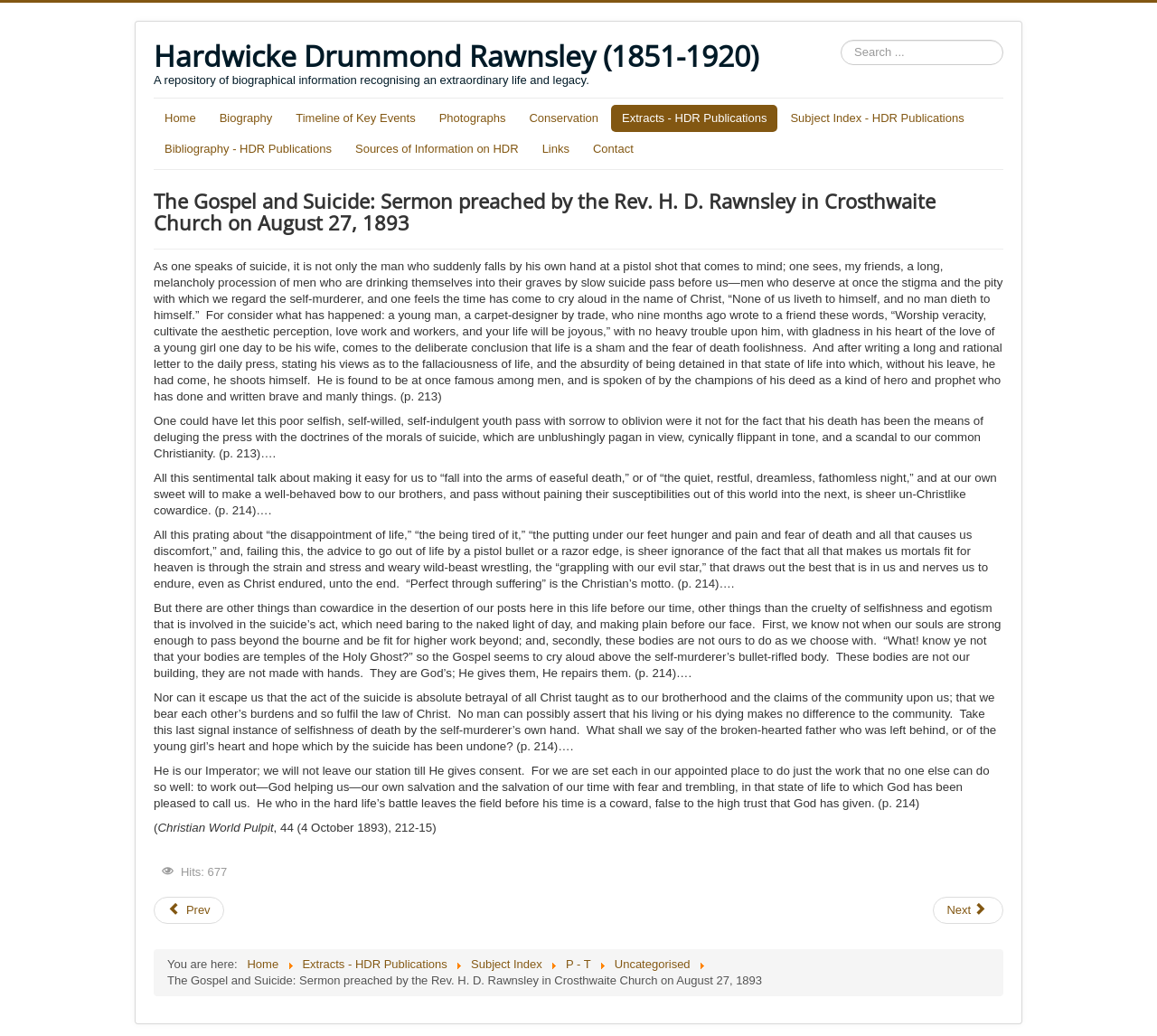Provide a one-word or short-phrase response to the question:
What is the title of the previous article?

The Perfect Loaf